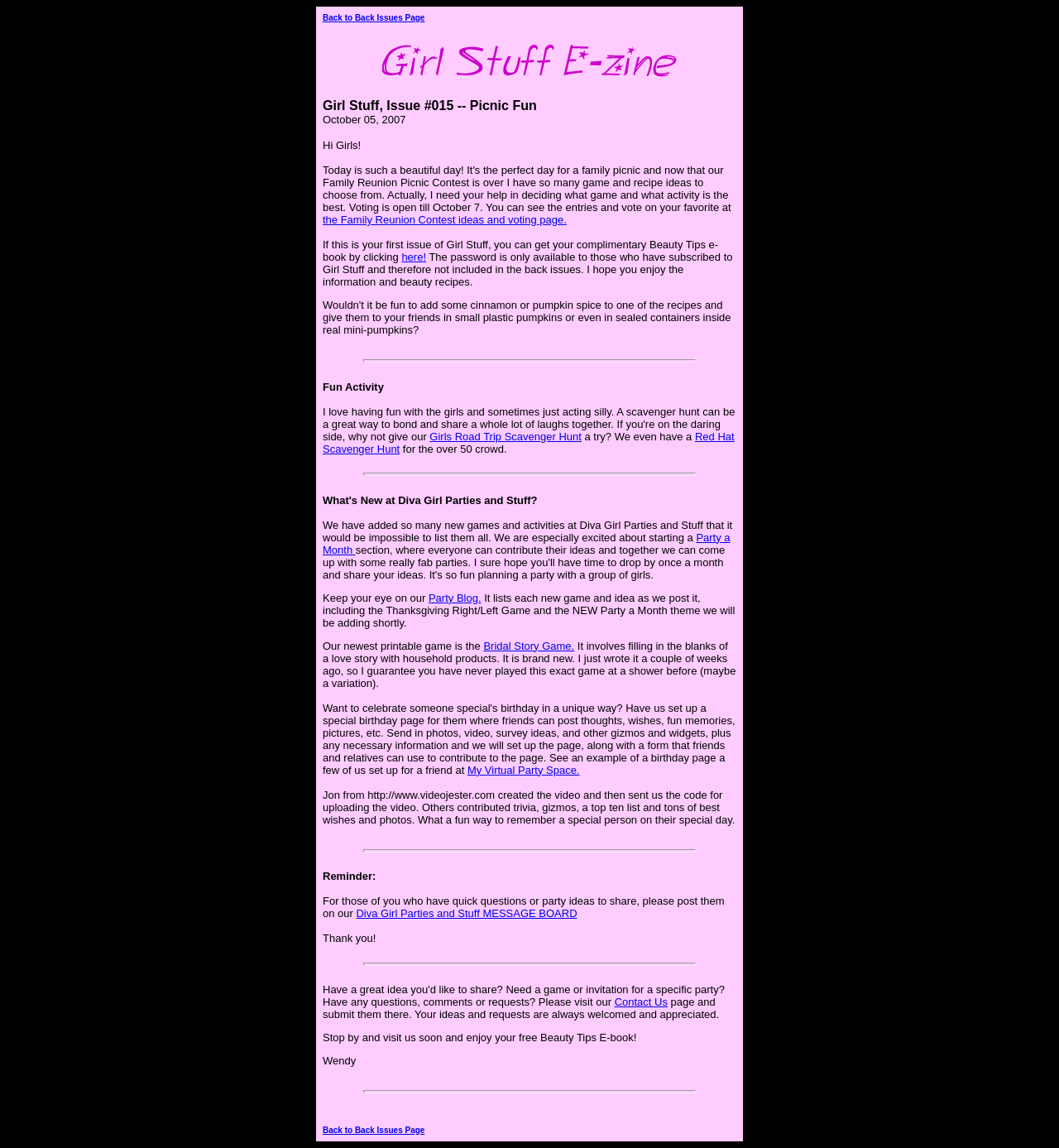Give a one-word or short-phrase answer to the following question: 
Who is the author of the webpage content?

Wendy